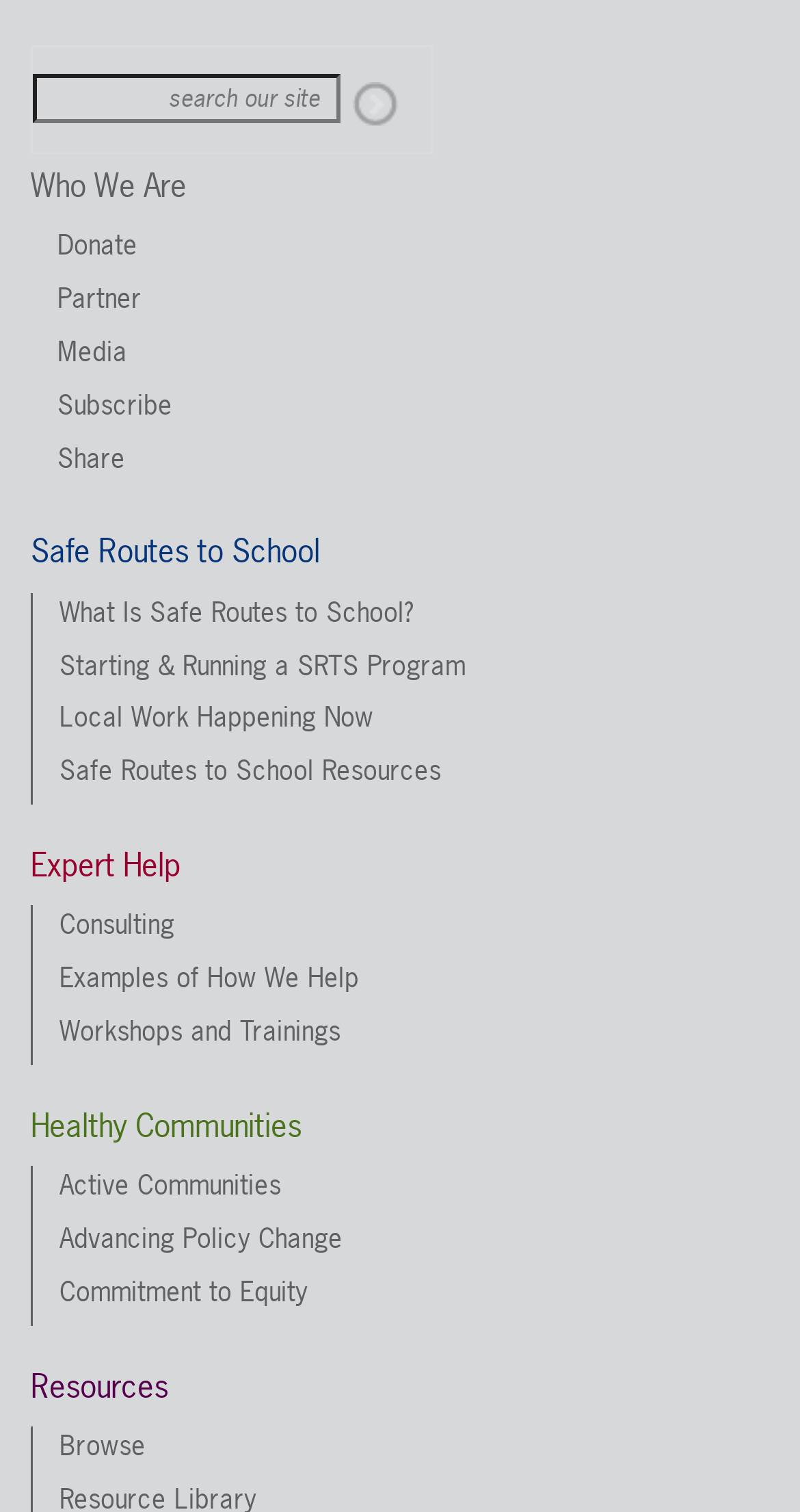Identify the bounding box coordinates necessary to click and complete the given instruction: "Donate to the organization".

[0.072, 0.15, 0.962, 0.176]